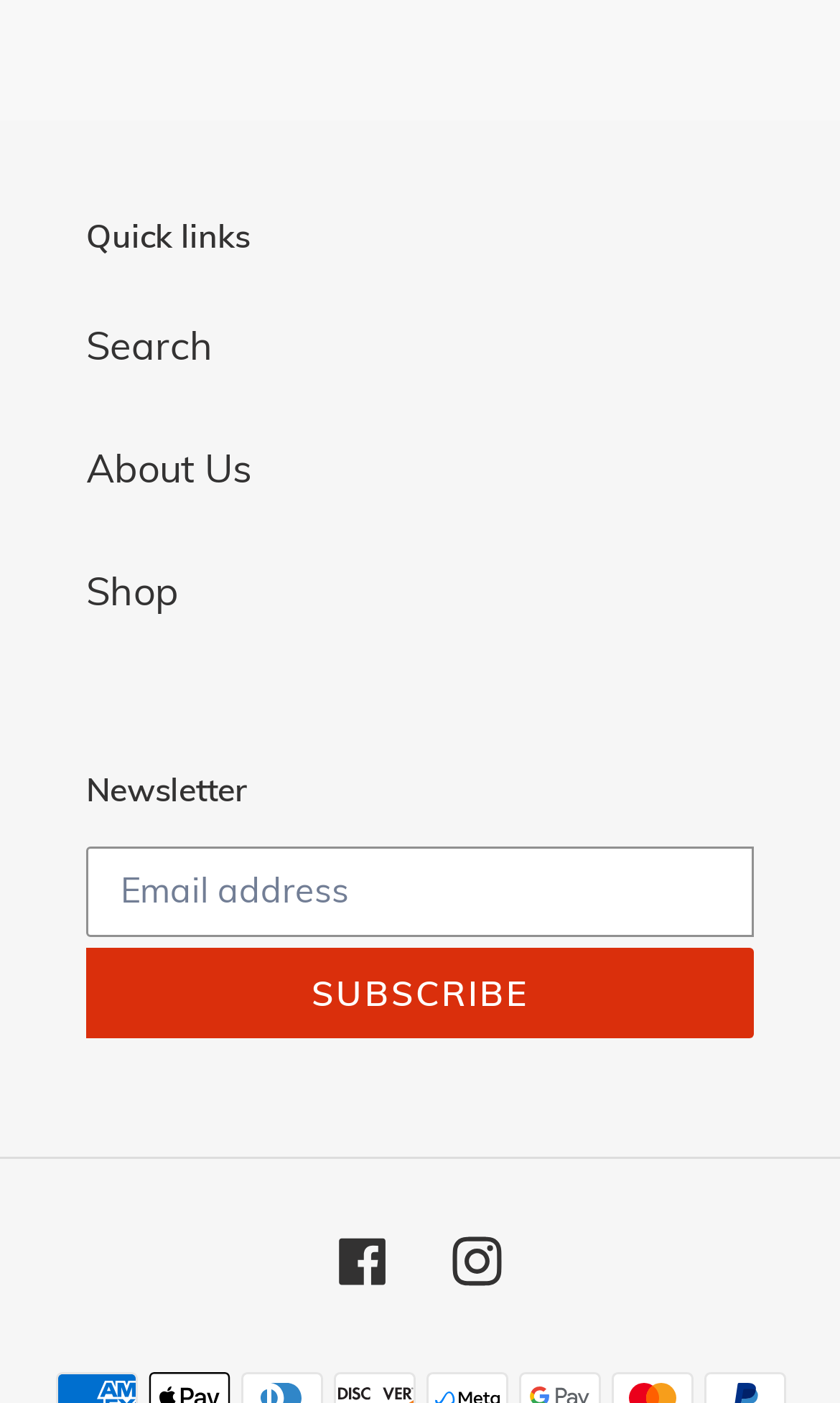Please look at the image and answer the question with a detailed explanation: What is the function of the button?

The function of the button is to subscribe to the newsletter, as indicated by the 'SUBSCRIBE' button text, which is located below the email address textbox.